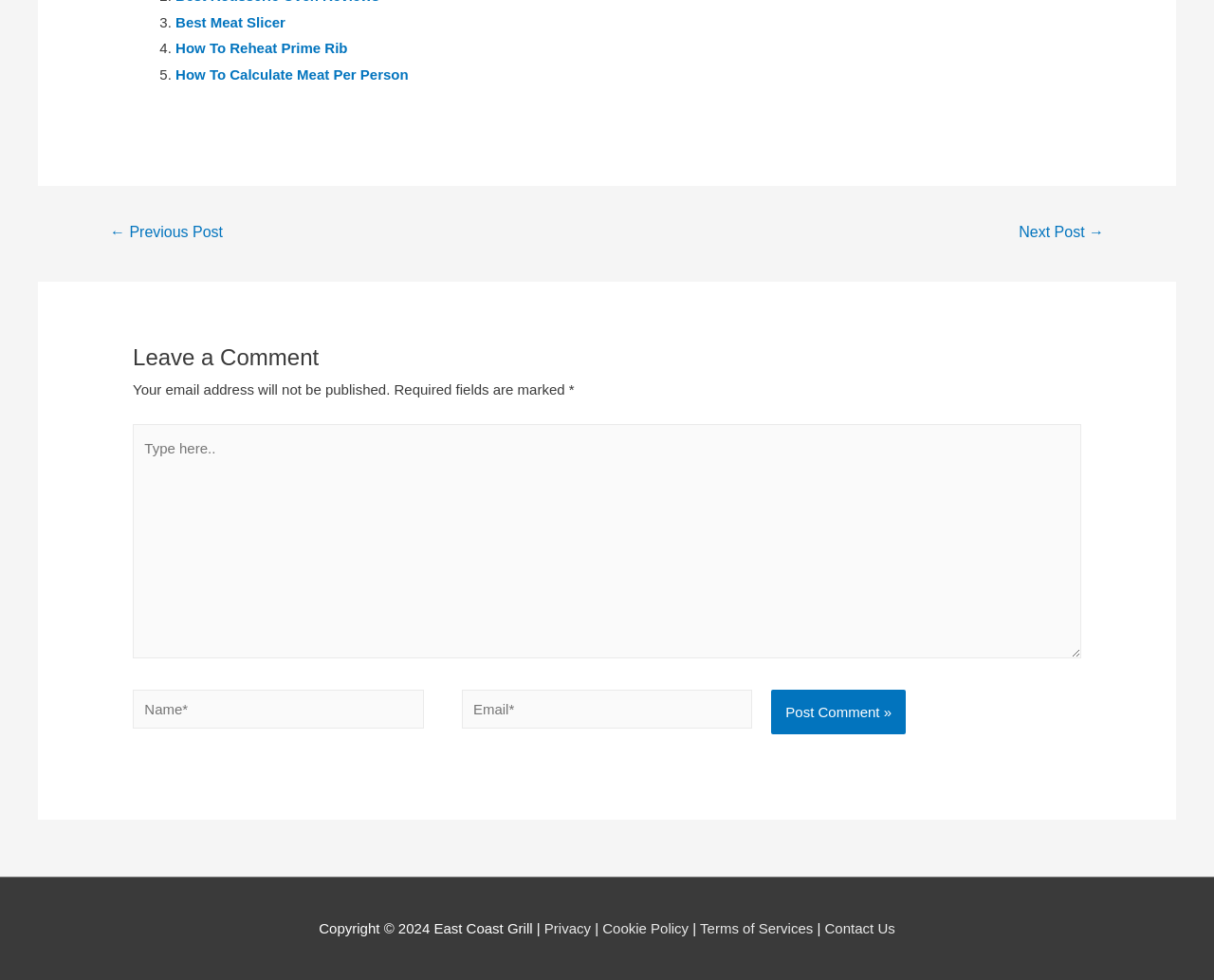Please answer the following question using a single word or phrase: 
What is the copyright information at the bottom?

2024 East Coast Grill